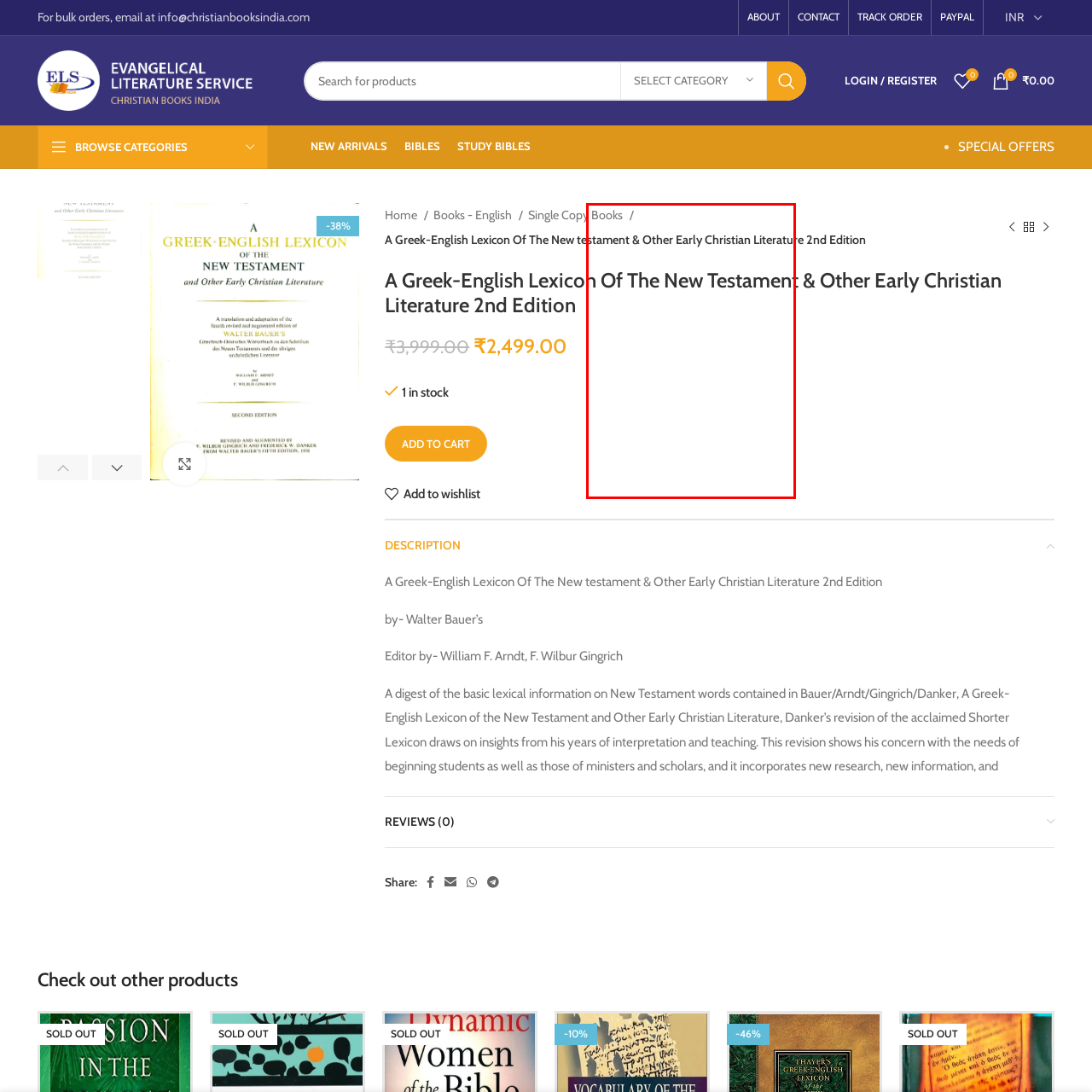Focus on the section encased in the red border, What is the purpose of the lexicon? Give your response as a single word or phrase.

To provide lexical information